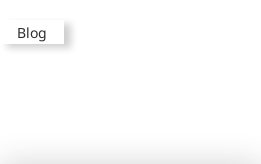What is the purpose of the 'Blog' button?
Answer the question with a detailed explanation, including all necessary information.

The purpose of the 'Blog' button is to invite users to explore various blog posts, which likely contain articles, news, and insights on a range of topics, as mentioned in the caption.